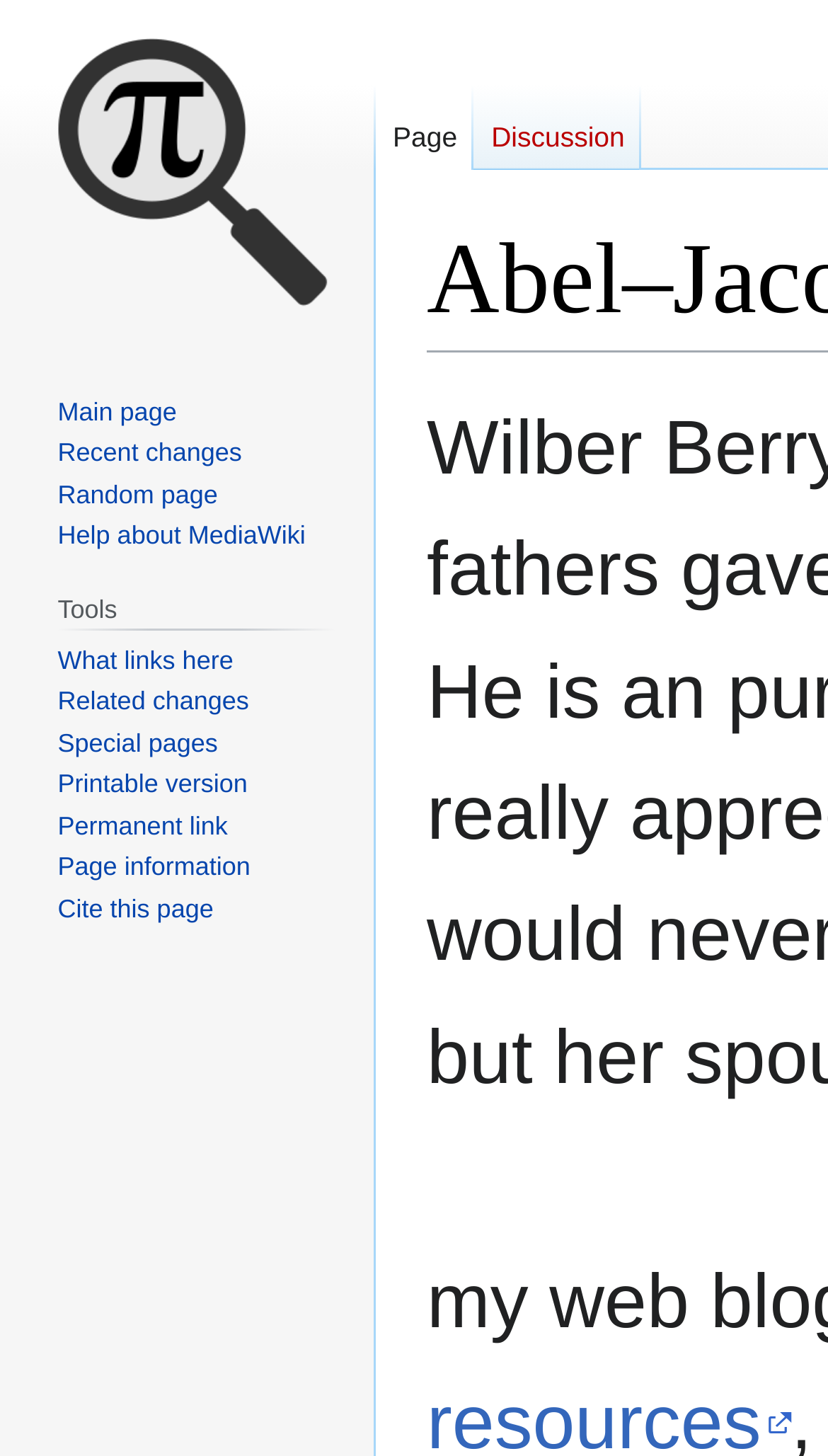Determine the bounding box coordinates for the element that should be clicked to follow this instruction: "Get help about MediaWiki". The coordinates should be given as four float numbers between 0 and 1, in the format [left, top, right, bottom].

[0.07, 0.358, 0.369, 0.378]